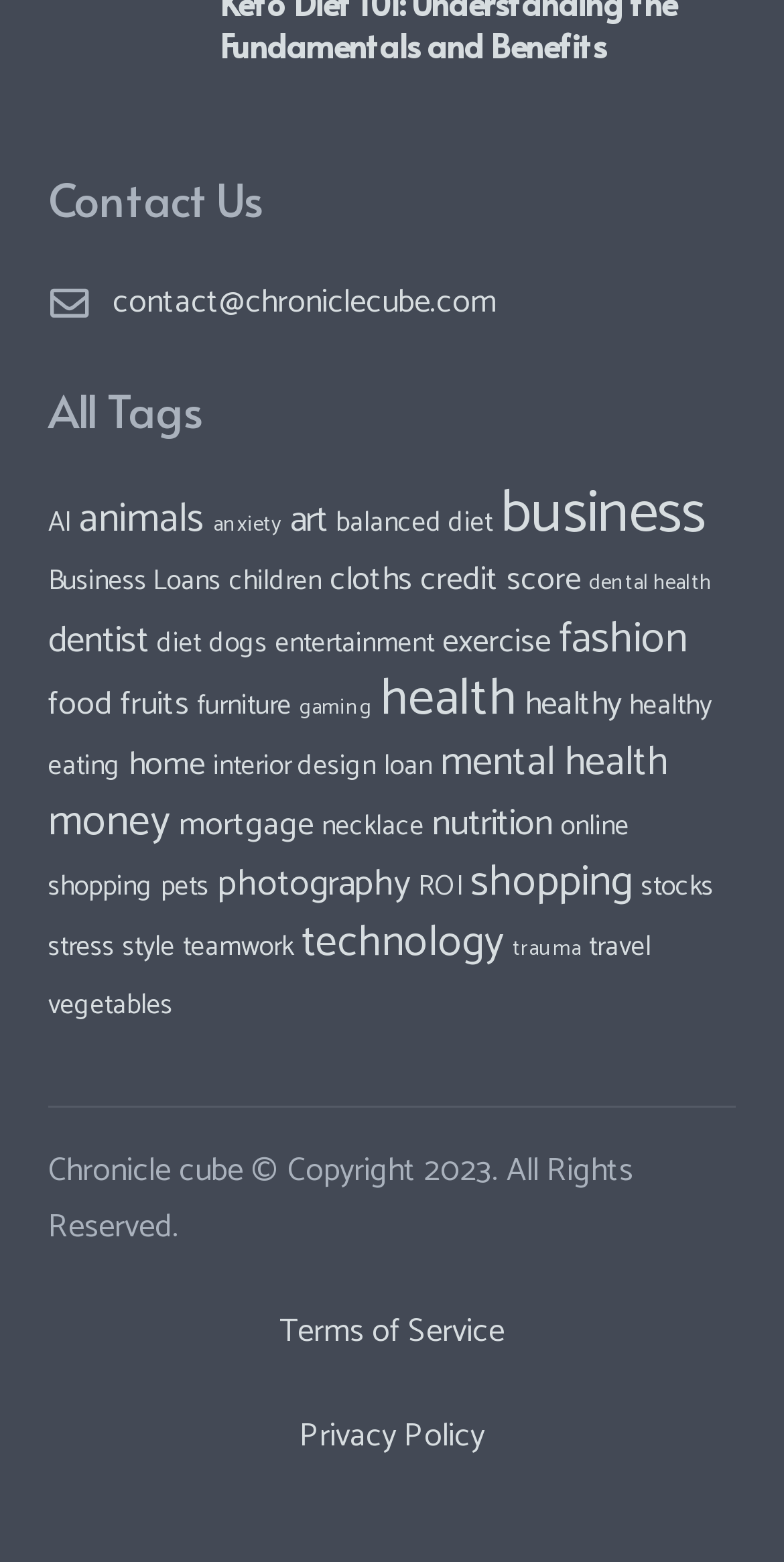Highlight the bounding box coordinates of the region I should click on to meet the following instruction: "Check terms of service".

[0.356, 0.835, 0.644, 0.87]